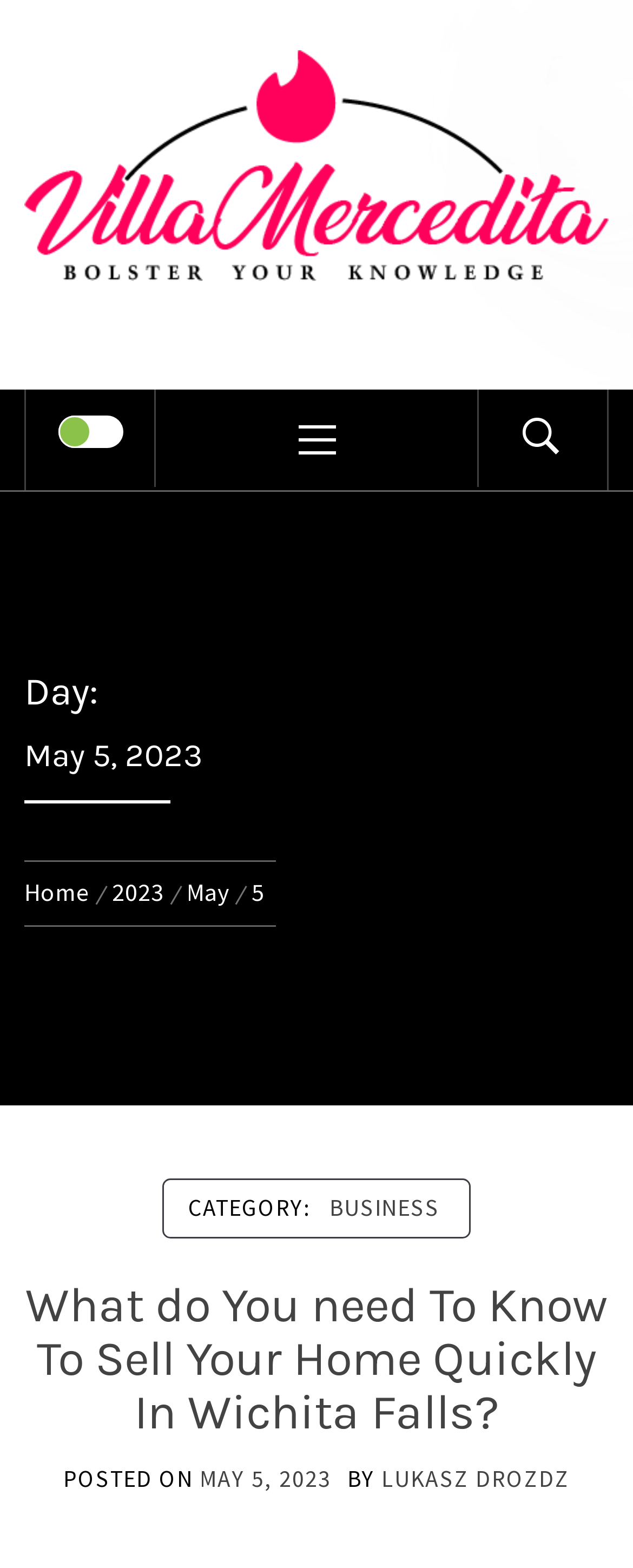Please mark the bounding box coordinates of the area that should be clicked to carry out the instruction: "Expand the 'PRIMARY MENU'".

[0.246, 0.248, 0.754, 0.313]